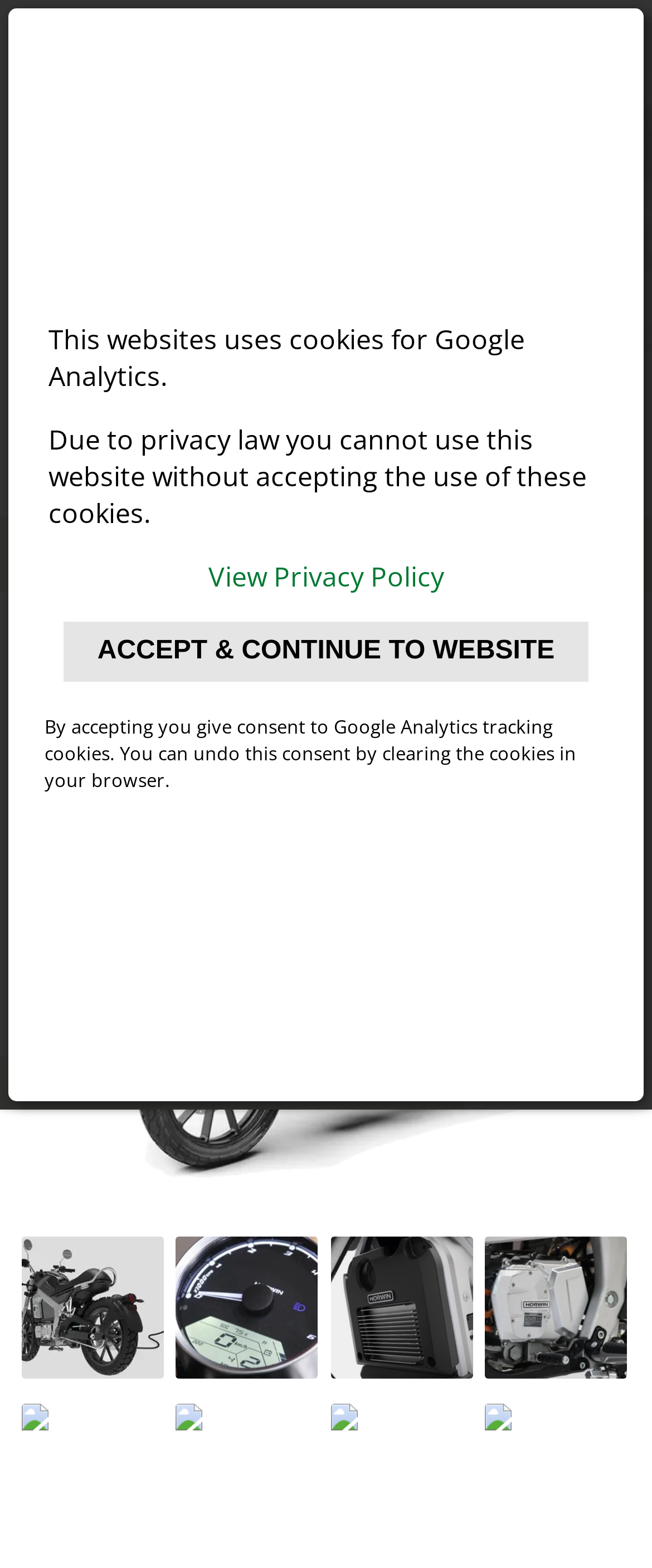Determine the bounding box coordinates for the area you should click to complete the following instruction: "Open the 'NEWS' page".

[0.0, 0.675, 0.218, 0.708]